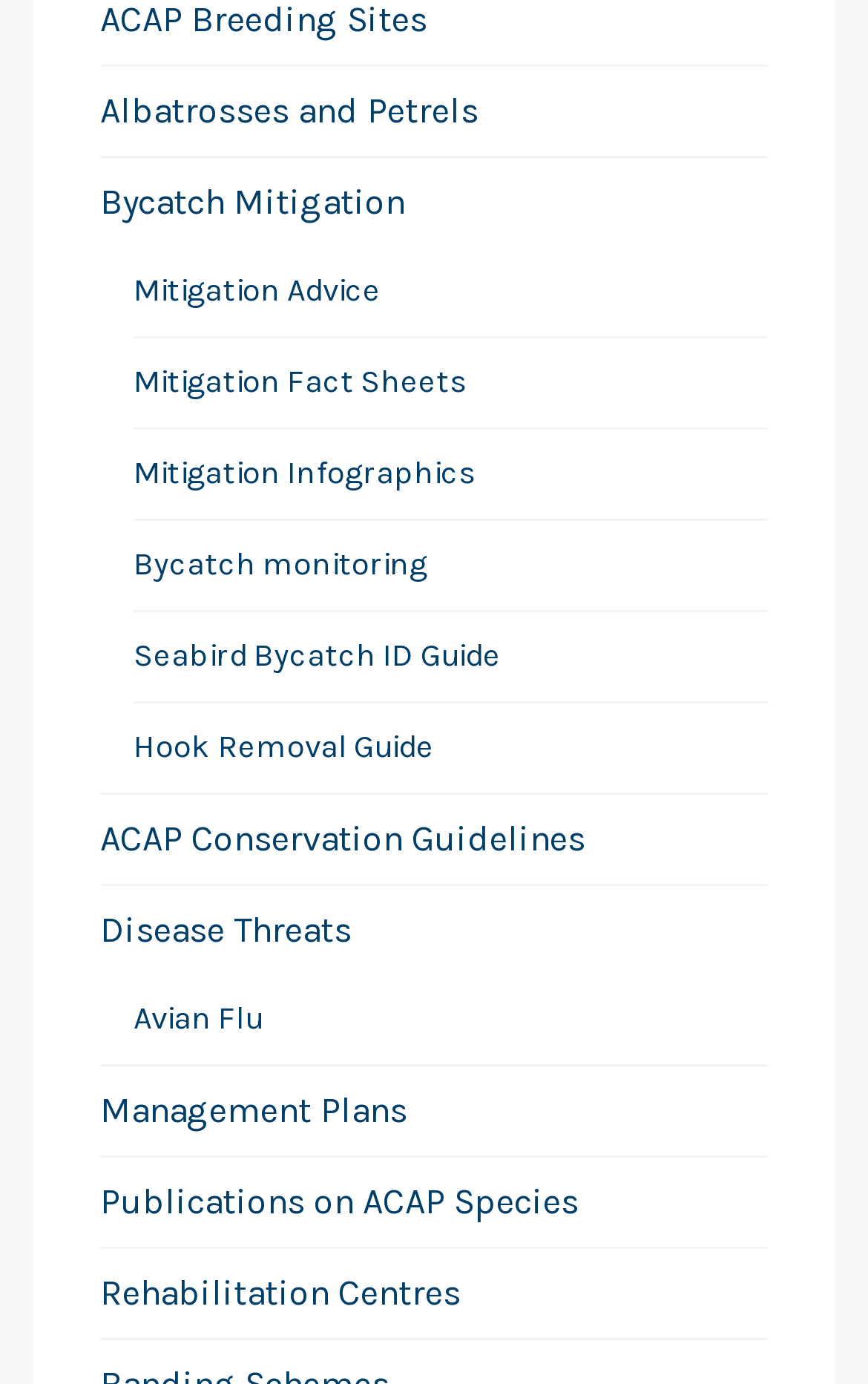Given the description of the UI element: "Imprint", predict the bounding box coordinates in the form of [left, top, right, bottom], with each value being a float between 0 and 1.

None